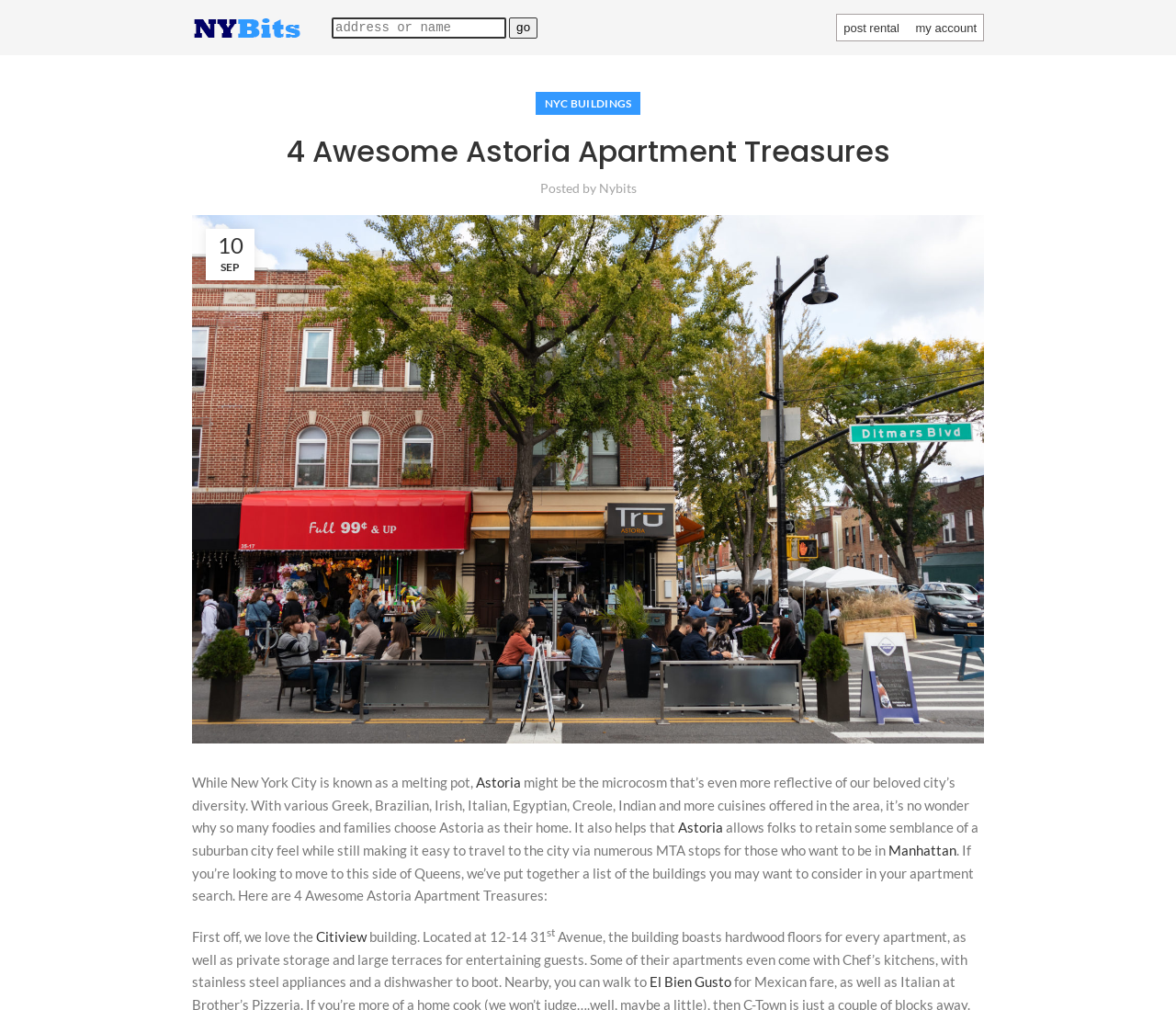What is the name of the neighborhood being discussed?
Look at the image and provide a detailed response to the question.

The webpage is discussing Astoria, which is a neighborhood in Queens, New York City. This is evident from the text 'While New York City is known as a melting pot, Astoria might be the microcosm that’s even more reflective of our beloved city’s diversity.'